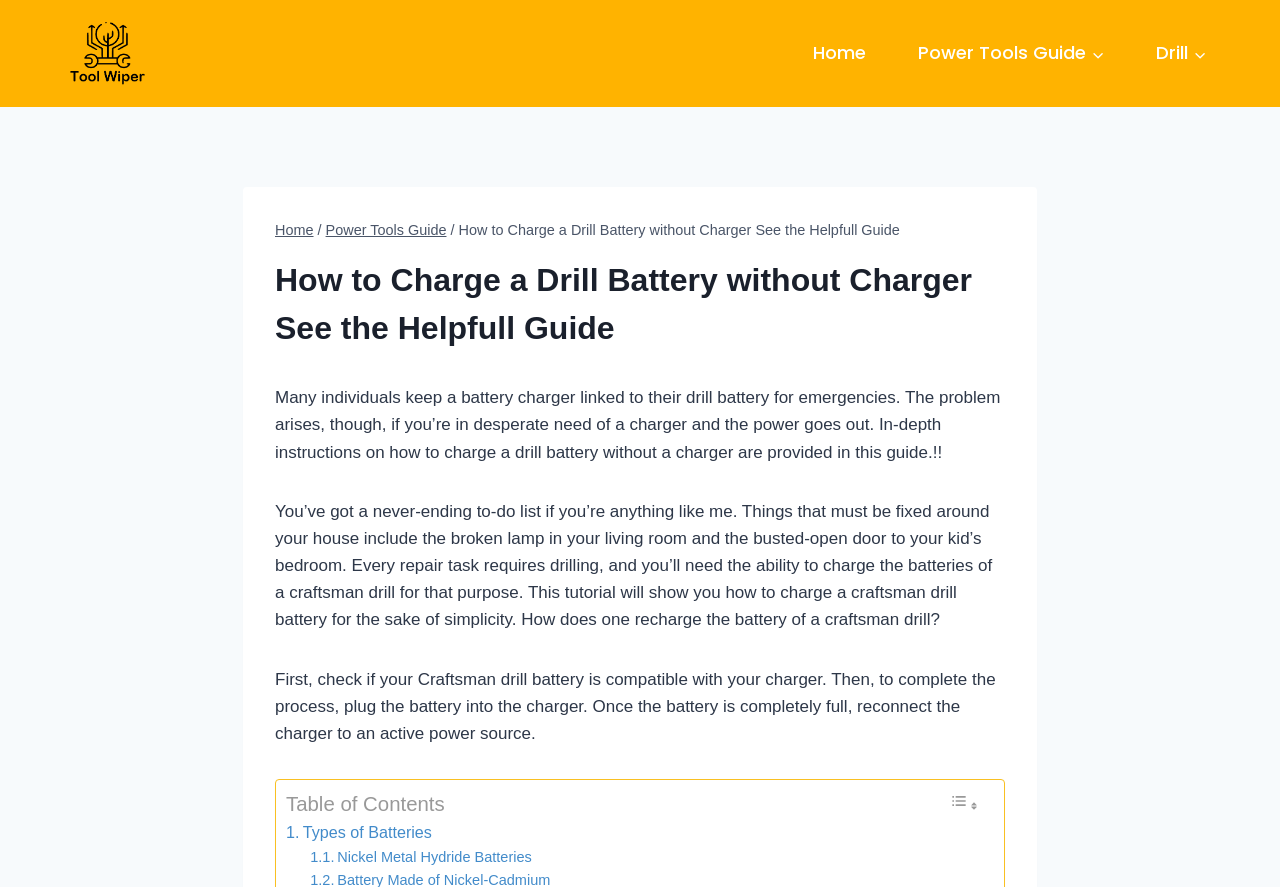Locate the bounding box coordinates of the element that should be clicked to fulfill the instruction: "Click on the 'Home' link".

[0.615, 0.032, 0.697, 0.088]